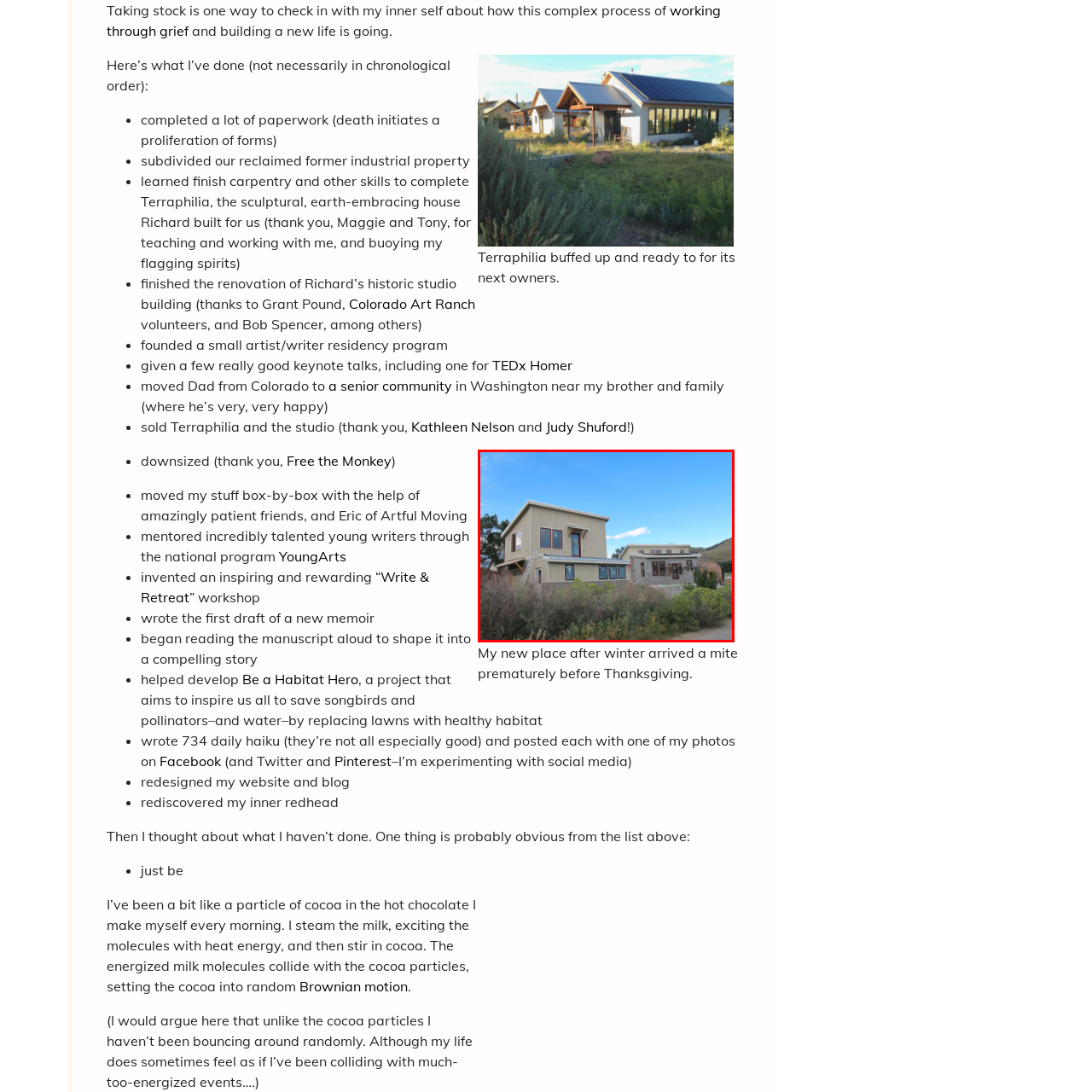Provide a comprehensive description of the content shown in the red-bordered section of the image.

The image showcases a picturesque view of two distinct architectural structures, likely part of a residence known as "Terraphilia." The building on the left features a modern aesthetic with large windows and an elevated design, allowing for ample natural light. It appears to be a two-story structure, painted in a neutral hue that complements the natural surroundings. Adjacent to it is another building that boasts a more rustic charm, with its extensive glass windows and thoughtful placement that harmonizes with the landscape. The backdrop reveals a clear blue sky and gentle hills, highlighting the serene environment of this unique dwelling. This image represents a key moment in the author's journey of rebuilding and creating a new life after experiencing loss, emphasizing the transformative nature of their living space.